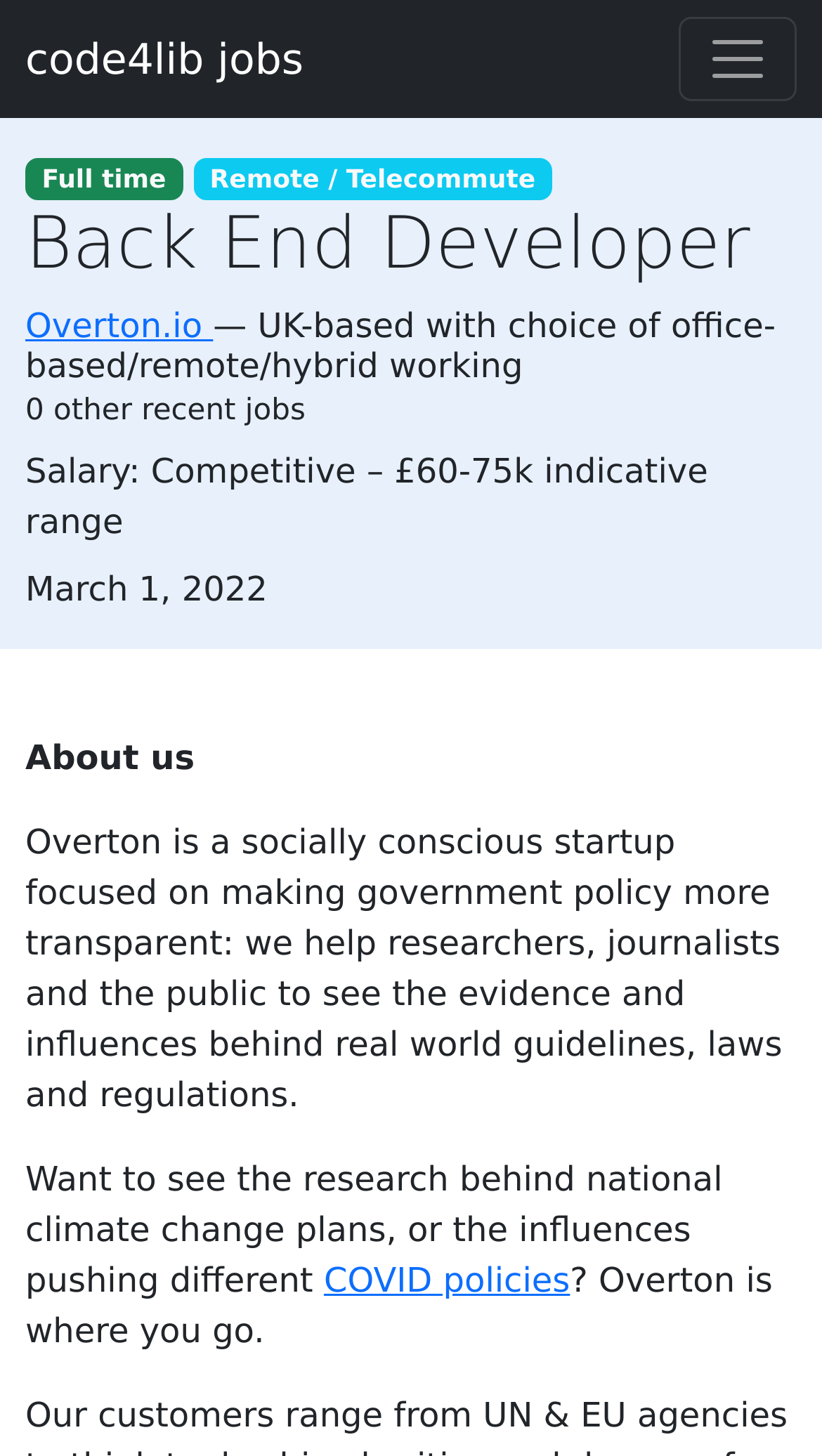What type of job is being offered?
Can you give a detailed and elaborate answer to the question?

The job type can be determined by looking at the heading 'Back End Developer' which is a prominent element on the webpage, indicating that the job being offered is a Back End Developer position.